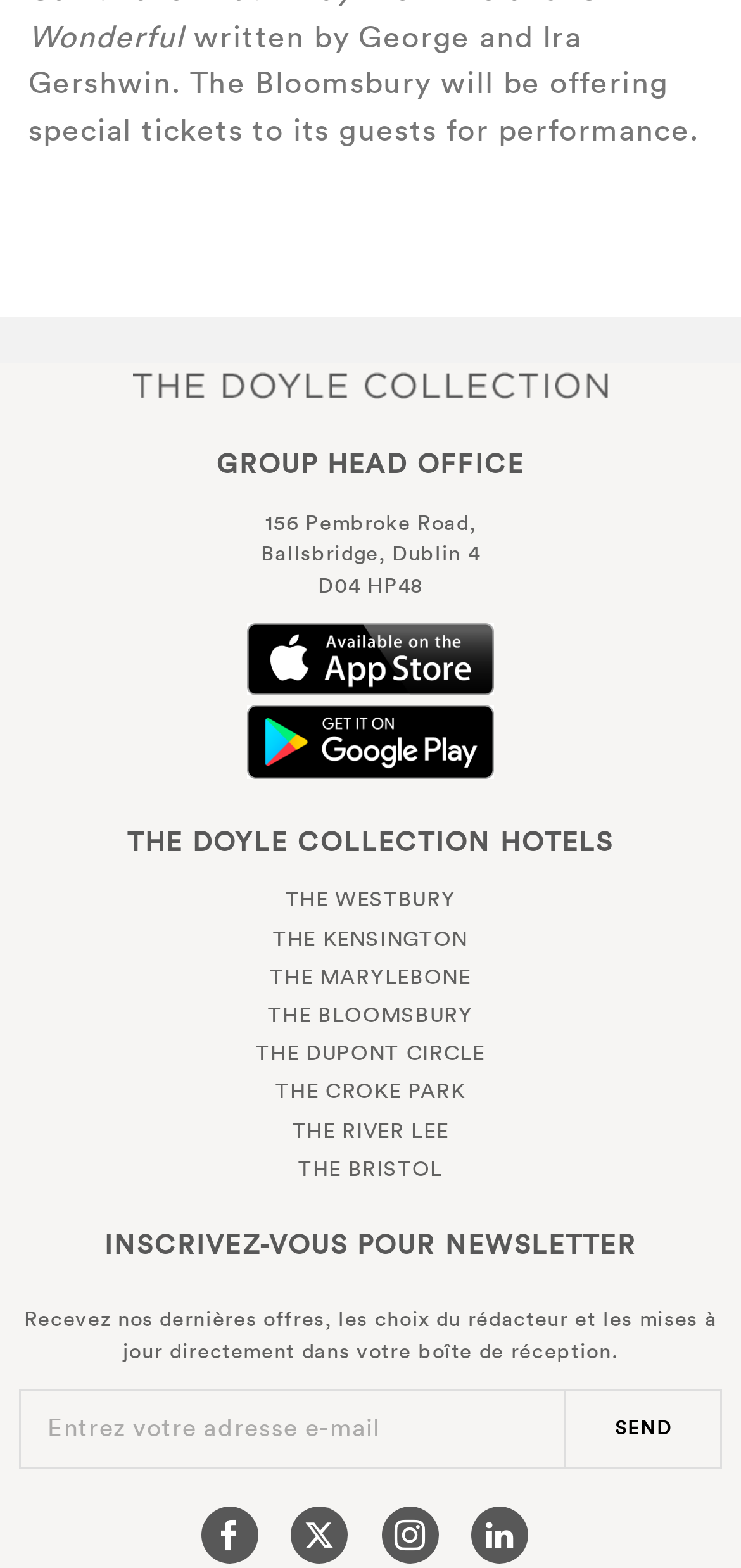How many hotels are listed? Examine the screenshot and reply using just one word or a brief phrase.

8